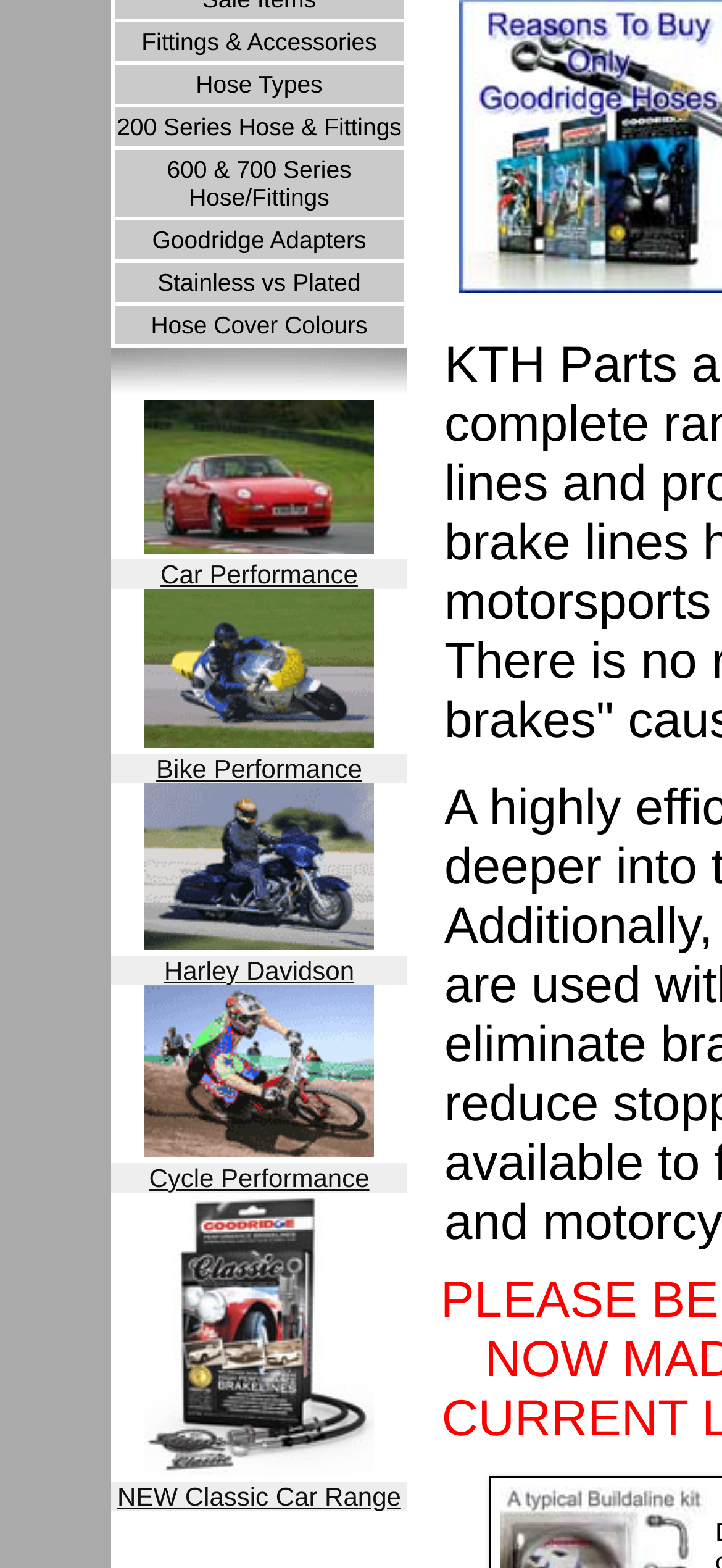Given the element description "Start" in the screenshot, predict the bounding box coordinates of that UI element.

None